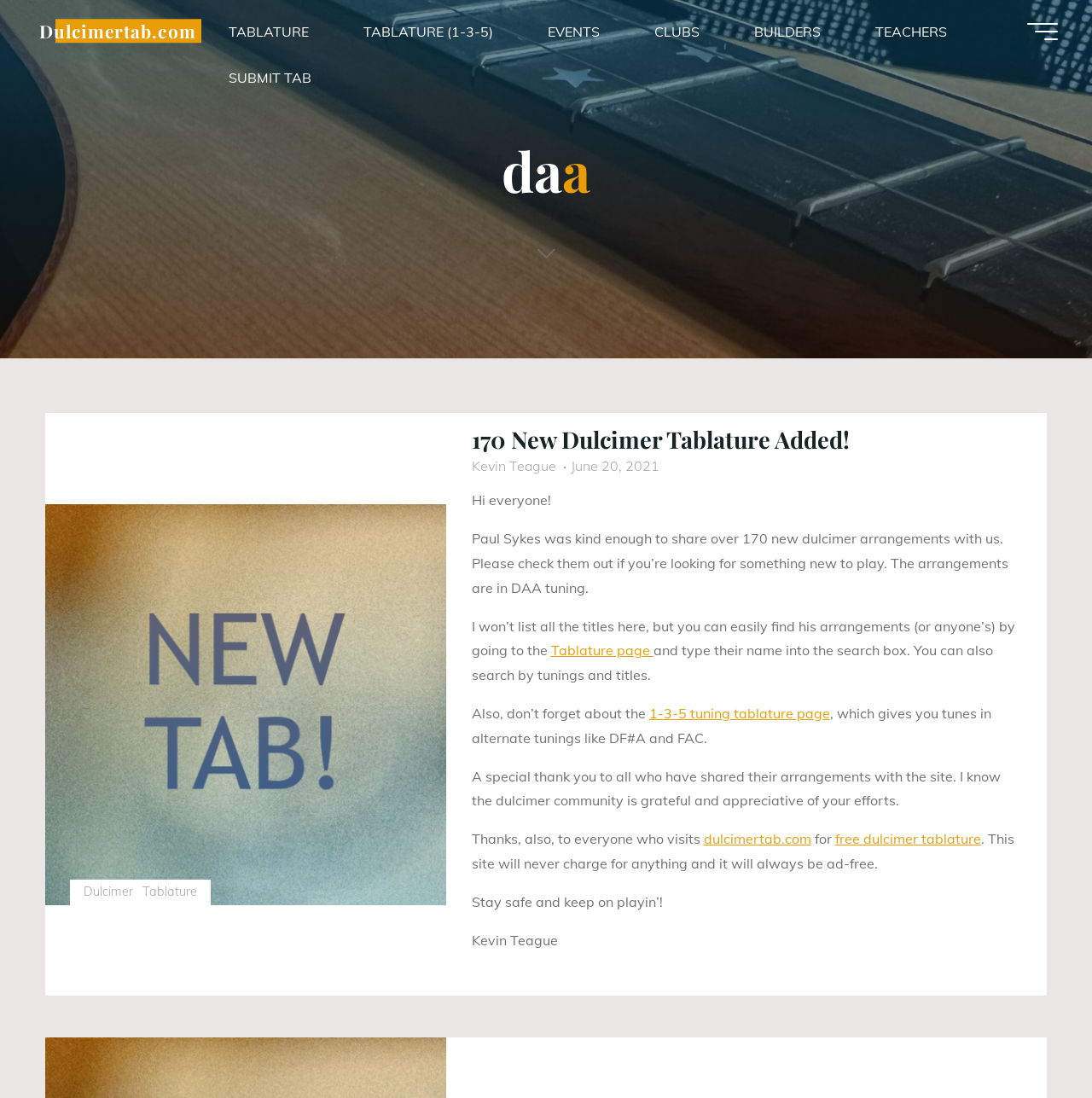Can you identify the bounding box coordinates of the clickable region needed to carry out this instruction: 'Click on the 'TABLATURE' link'? The coordinates should be four float numbers within the range of 0 to 1, stated as [left, top, right, bottom].

[0.184, 0.008, 0.308, 0.05]